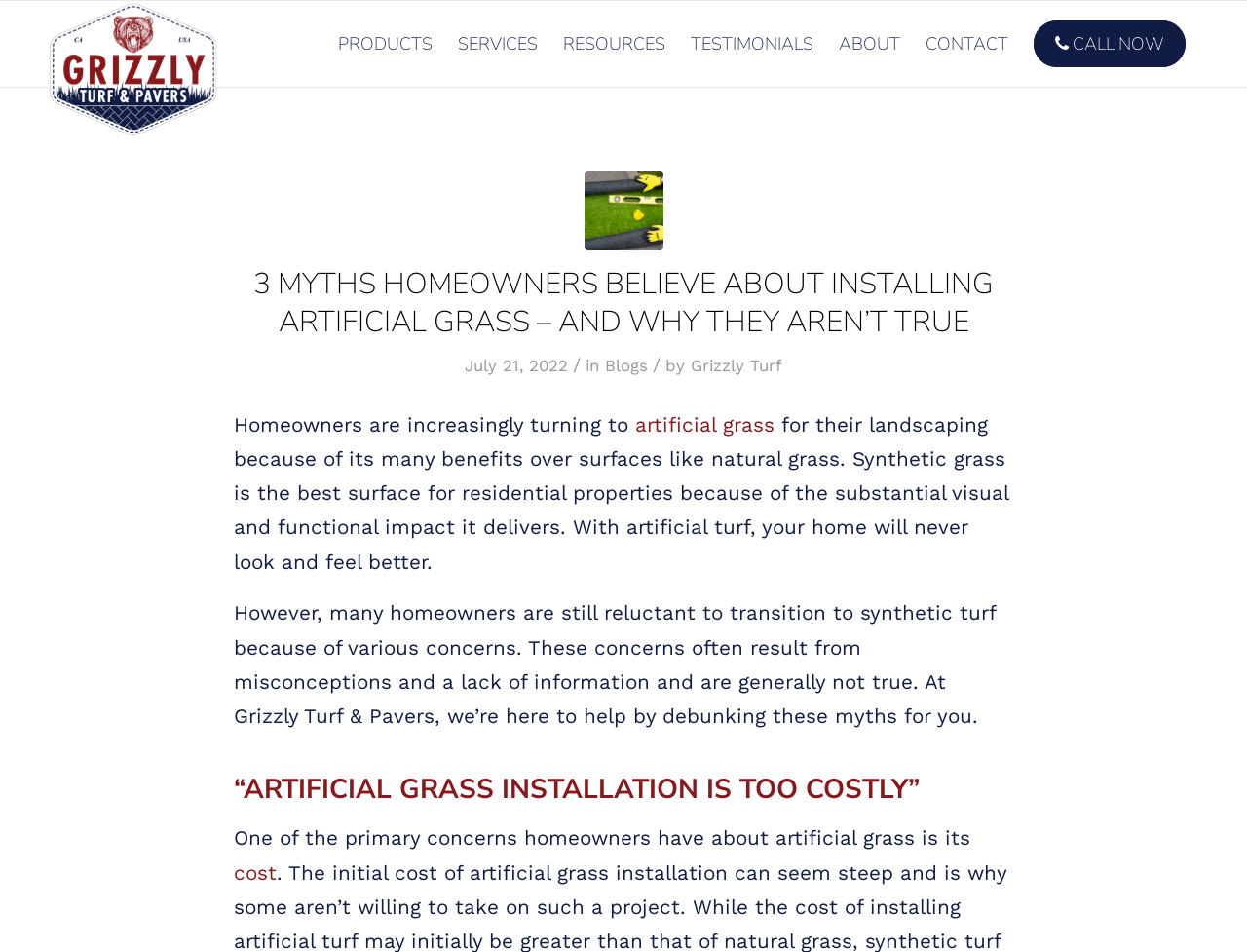Identify the bounding box coordinates of the area you need to click to perform the following instruction: "Read the blog about artificial grass".

[0.509, 0.434, 0.621, 0.458]